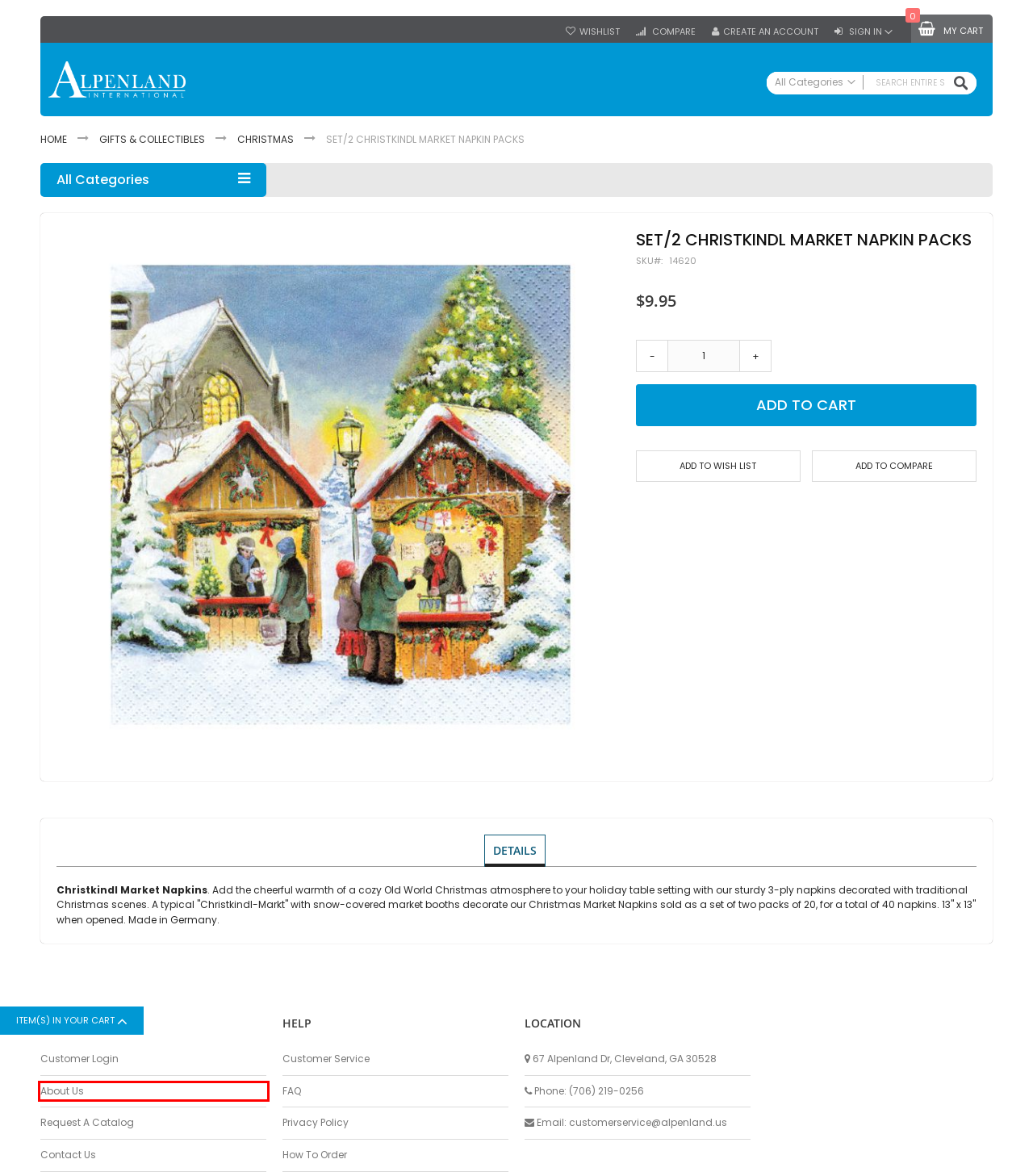Review the webpage screenshot and focus on the UI element within the red bounding box. Select the best-matching webpage description for the new webpage that follows after clicking the highlighted element. Here are the candidates:
A. About Us
B. FAQ
C. Contact Us
D. Customer Service
E. How To Order
F. Request A Catalog
G. Shopping Cart
H. Customer Login

A